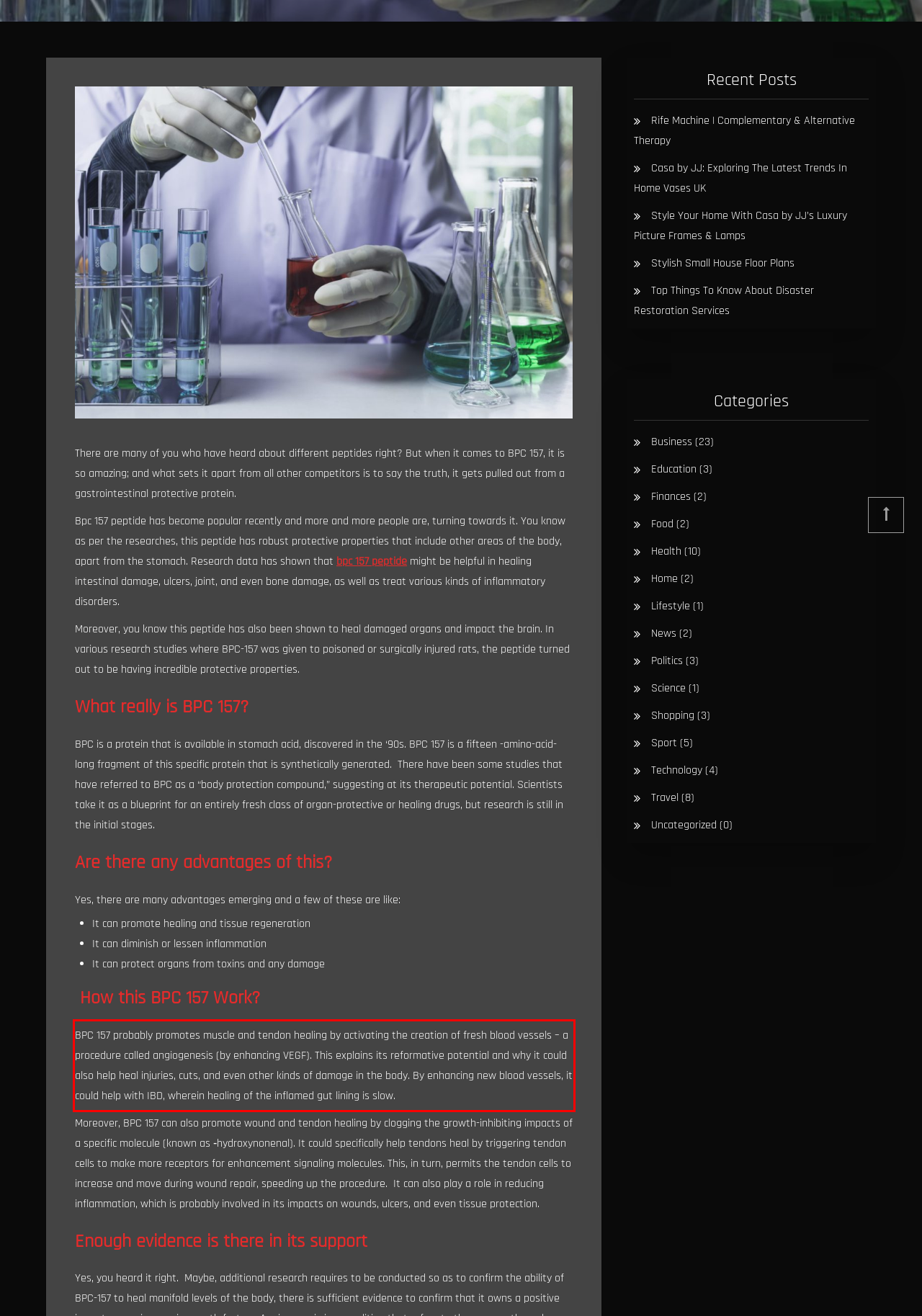Within the provided webpage screenshot, find the red rectangle bounding box and perform OCR to obtain the text content.

BPC 157 probably promotes muscle and tendon healing by activating the creation of fresh blood vessels – a procedure called angiogenesis (by enhancing VEGF). This explains its reformative potential and why it could also help heal injuries, cuts, and even other kinds of damage in the body. By enhancing new blood vessels, it could help with IBD, wherein healing of the inflamed gut lining is slow.